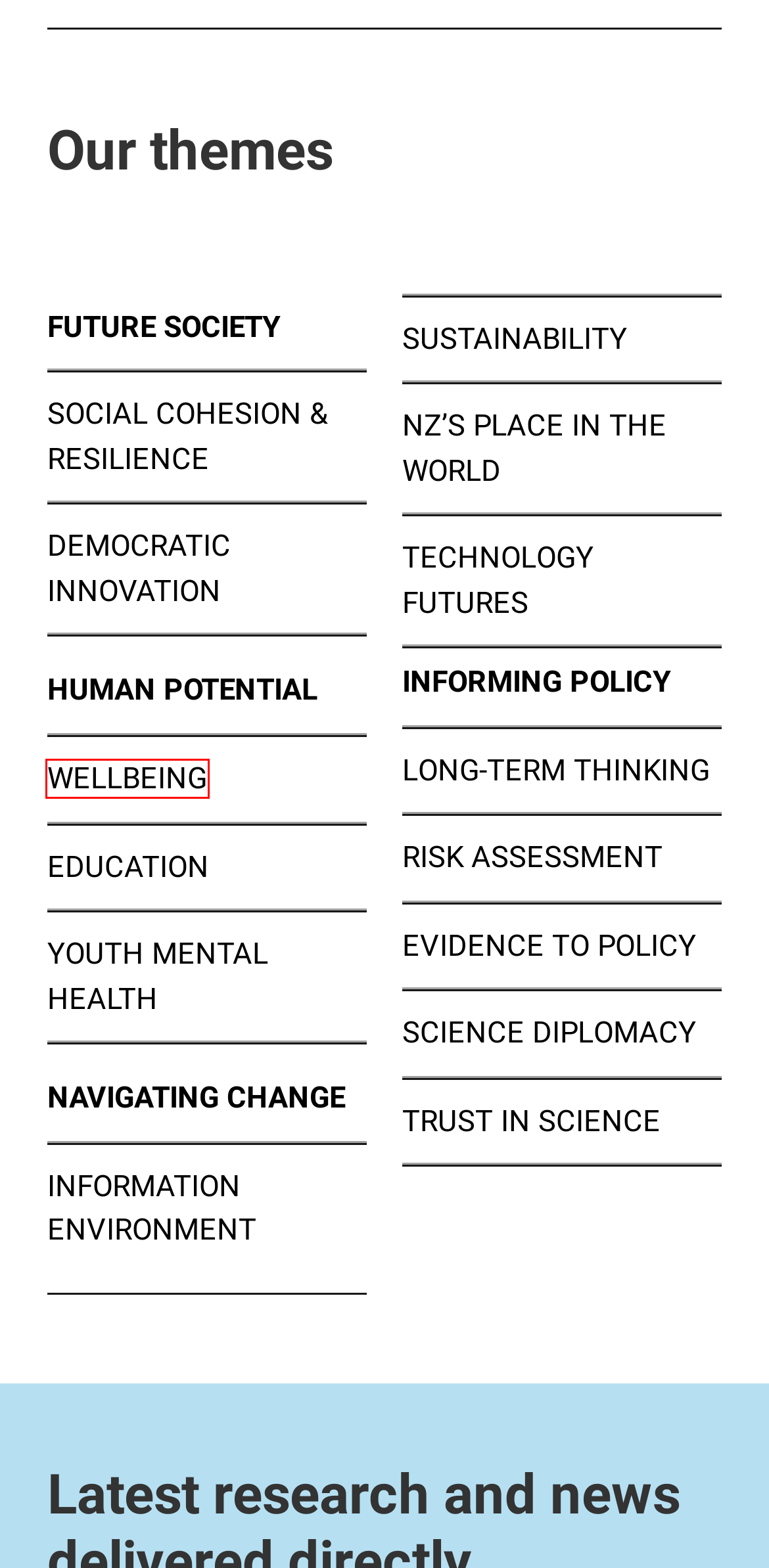Consider the screenshot of a webpage with a red bounding box around an element. Select the webpage description that best corresponds to the new page after clicking the element inside the red bounding box. Here are the candidates:
A. Future society – Koi Tū: The Centre for Informed Futures
B. Risk assessment – Koi Tū: The Centre for Informed Futures
C. Long-term thinking – Koi Tū: The Centre for Informed Futures
D. Navigating change – Koi Tū: The Centre for Informed Futures
E. Trust in science – Koi Tū: The Centre for Informed Futures
F. Social cohesion & resilience – Koi Tū: The Centre for Informed Futures
G. Information environment – Koi Tū: The Centre for Informed Futures
H. Wellbeing – Koi Tū: The Centre for Informed Futures

H